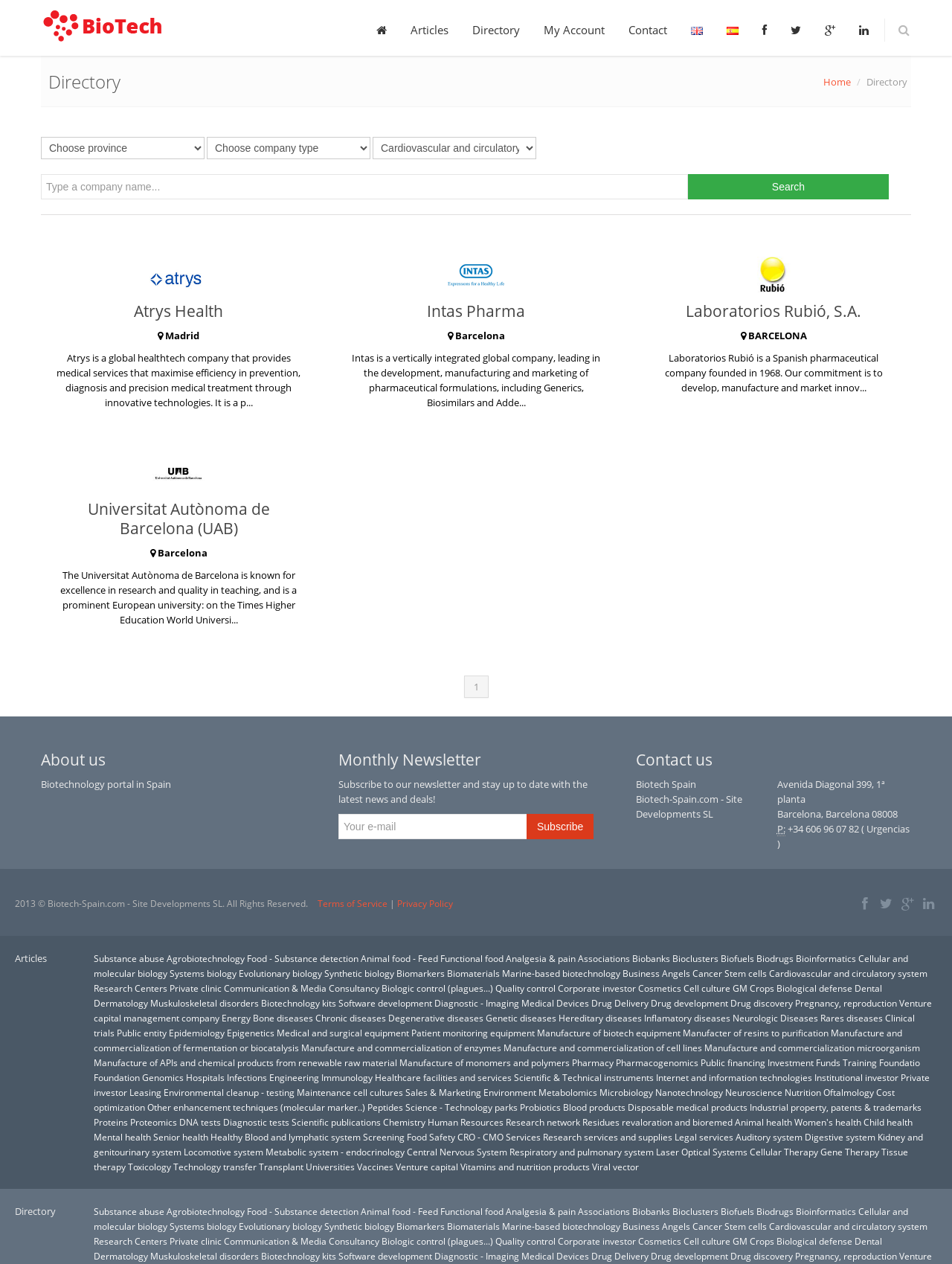Describe all the key features and sections of the webpage thoroughly.

This webpage is a directory of companies and institutions specialized in cardiovascular and circulatory system biotechnology in Spain. At the top, there is a logo and a navigation menu with links to "Articles", "Directory", "My Account", and "Contact". Below the navigation menu, there is a search bar with a combobox and a textbox to input a company name, accompanied by a "Search" button.

The main content of the page is a list of companies, each with a brief description, an image, and a heading with the company name. The companies are listed in a vertical column, with four companies visible on the initial page load. The companies are Atrys Health, Intas Pharma, Laboratorios Rubió, S.A., and Universitat Autònoma de Barcelona (UAB).

To the right of the company list, there are several sections, including "About us", "Monthly Newsletter", and "Contact us". The "Monthly Newsletter" section allows users to subscribe to a newsletter by inputting their email address and clicking a "Subscribe" button.

At the bottom of the page, there is a footer section with links to "Terms of Service", "Privacy Policy", and social media icons. There is also a copyright notice and a list of categories, including "Substance abuse", "Agrobiotechnology", "Food - Substance detection", and many others, which are likely links to related articles or resources.

Overall, the webpage appears to be a comprehensive directory of biotechnology companies and institutions in Spain, with a focus on cardiovascular and circulatory system biotechnology.